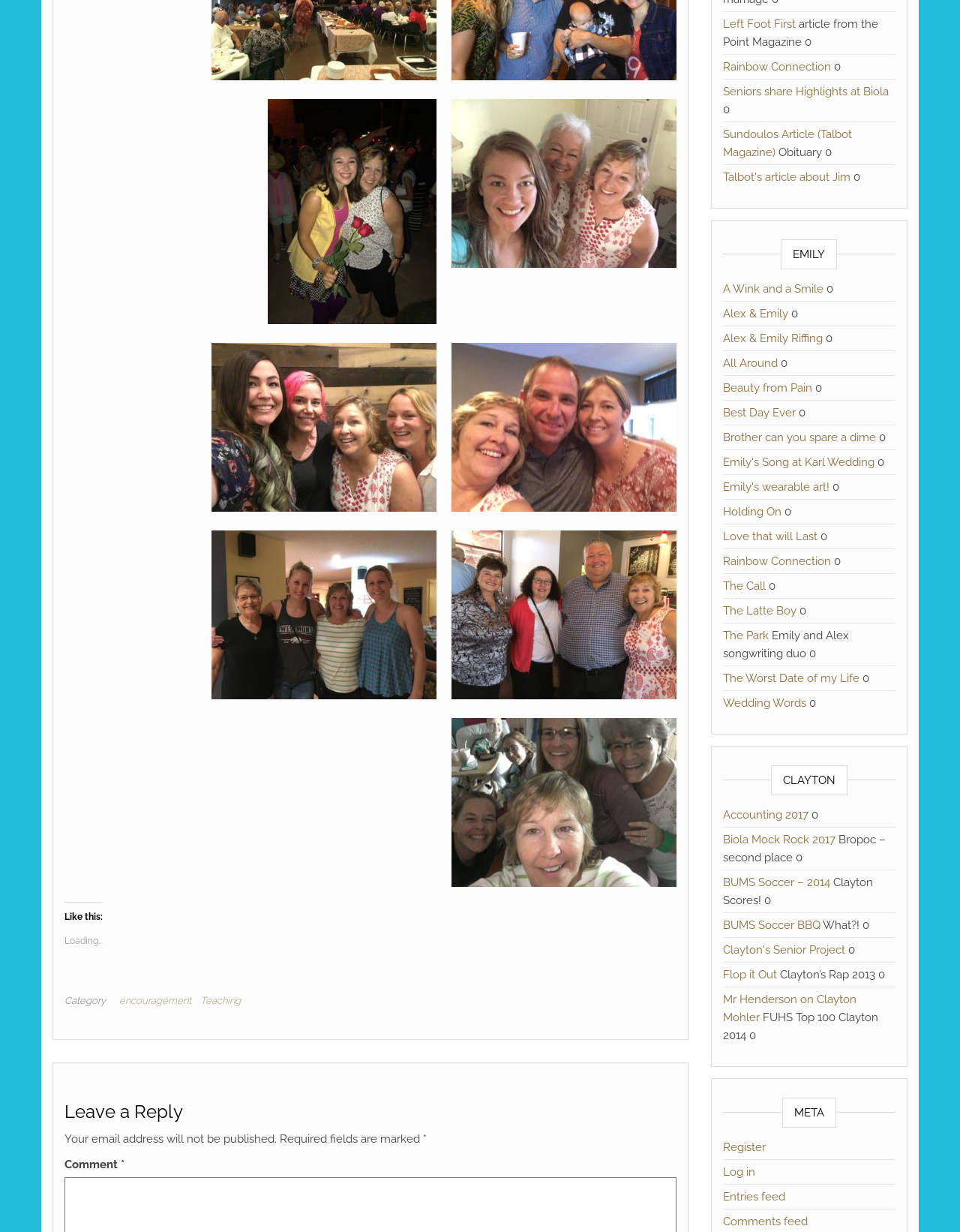How many required fields are marked?
Look at the screenshot and respond with a single word or phrase.

One